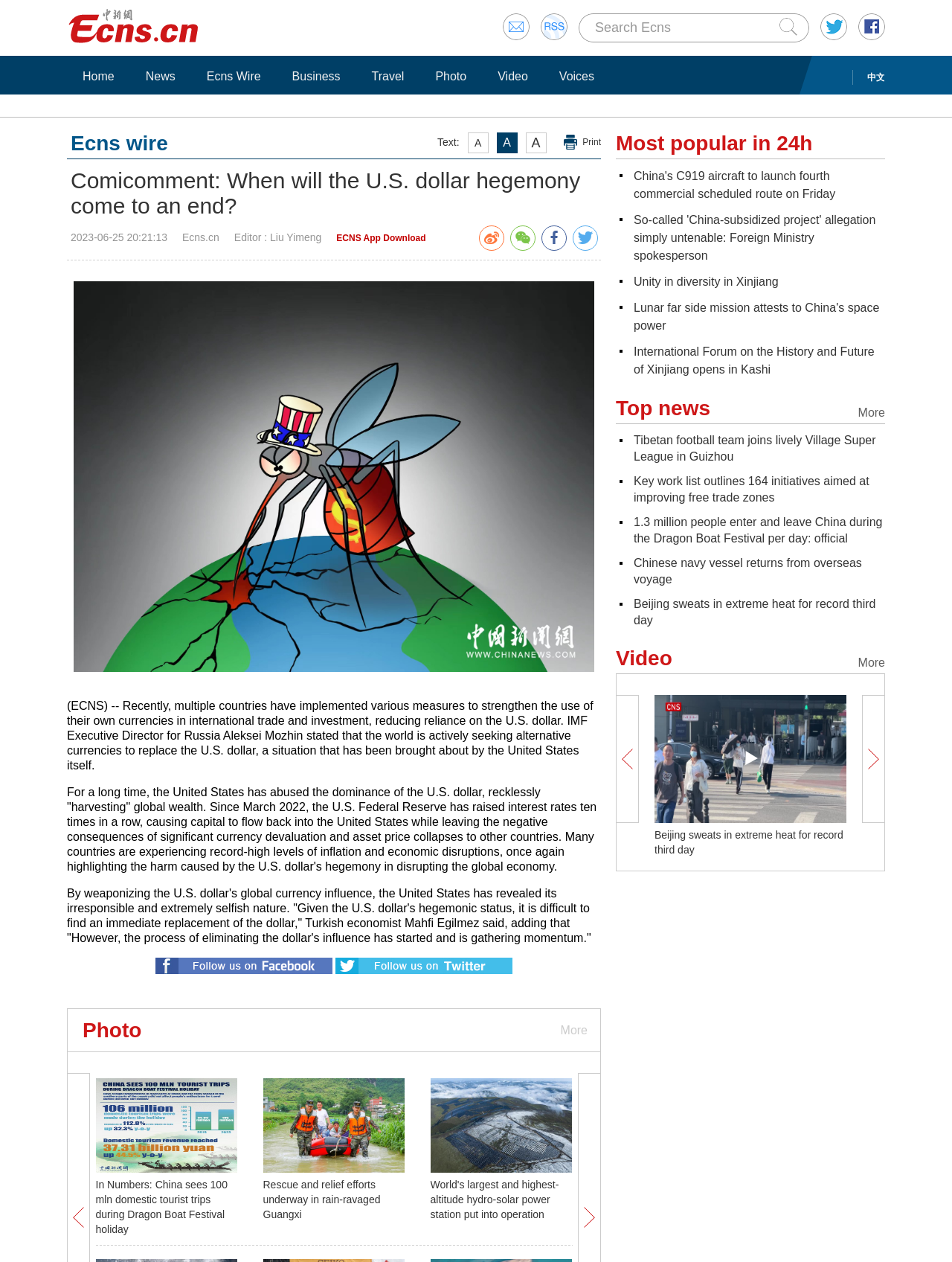How many images are there in the 'More Top news' section?
Answer the question with just one word or phrase using the image.

5